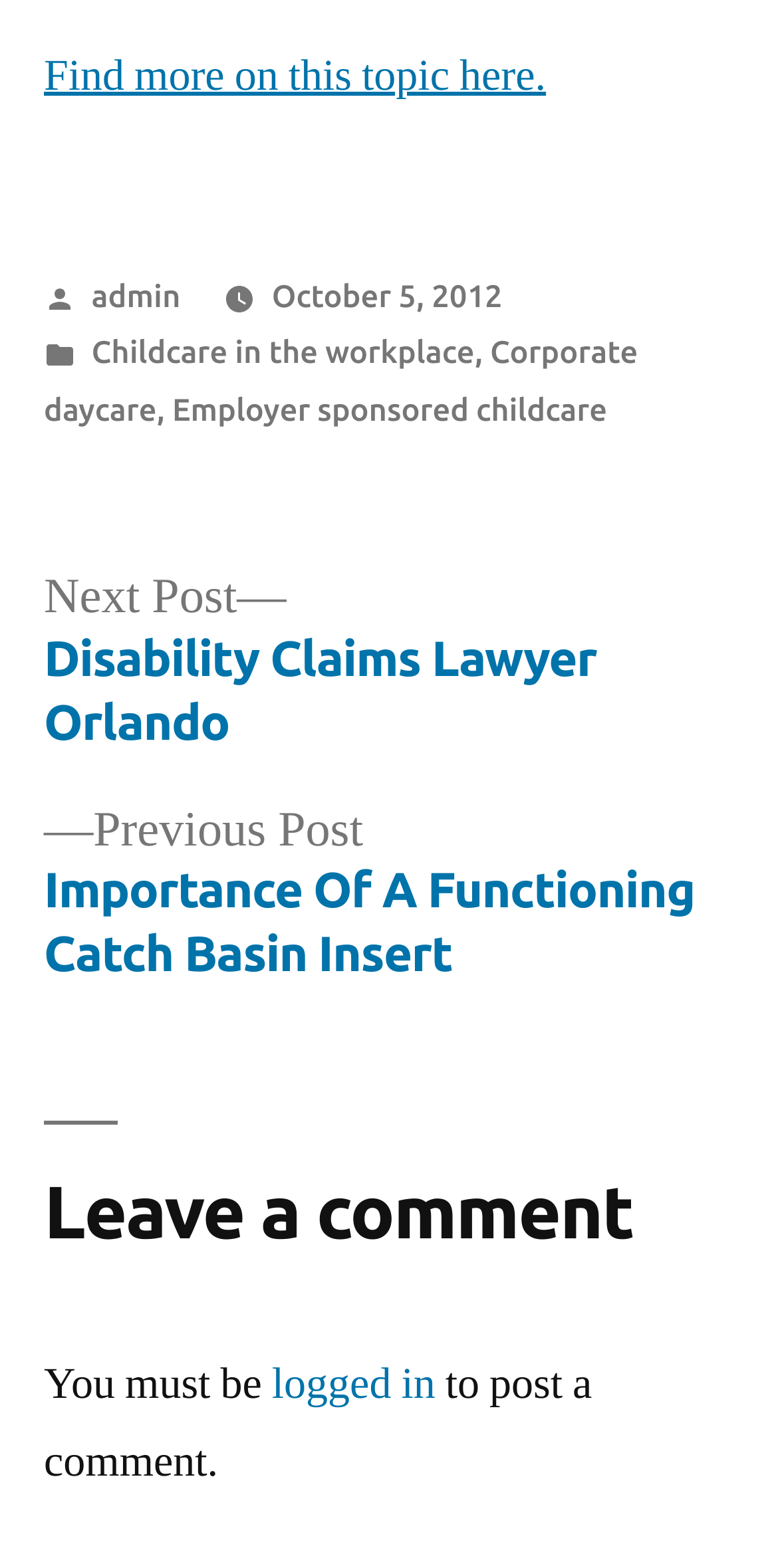Find the bounding box coordinates for the area you need to click to carry out the instruction: "View post about Childcare in the workplace". The coordinates should be four float numbers between 0 and 1, indicated as [left, top, right, bottom].

[0.117, 0.213, 0.61, 0.236]